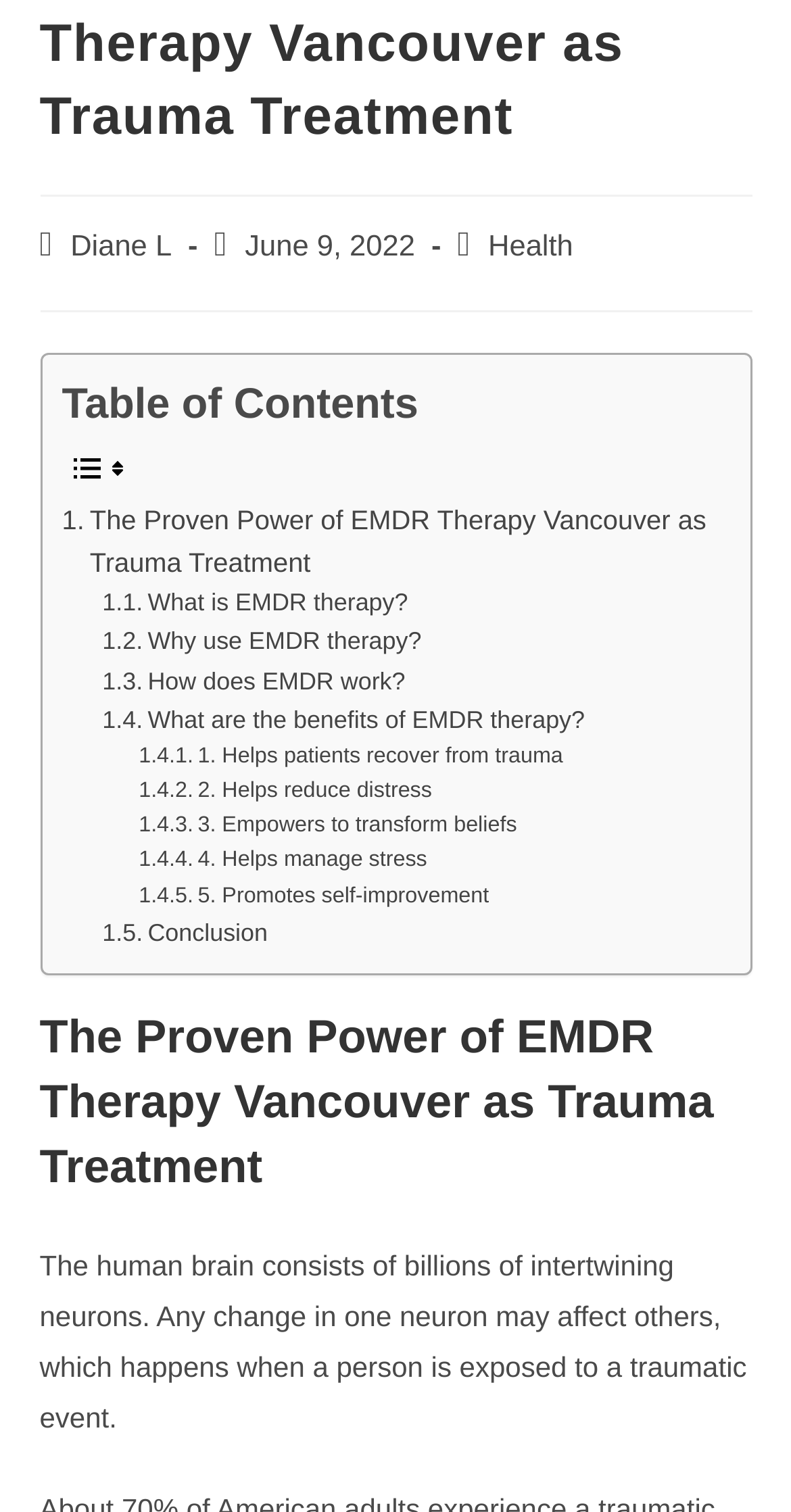Identify the bounding box for the UI element described as: "Health". Ensure the coordinates are four float numbers between 0 and 1, formatted as [left, top, right, bottom].

[0.617, 0.152, 0.725, 0.174]